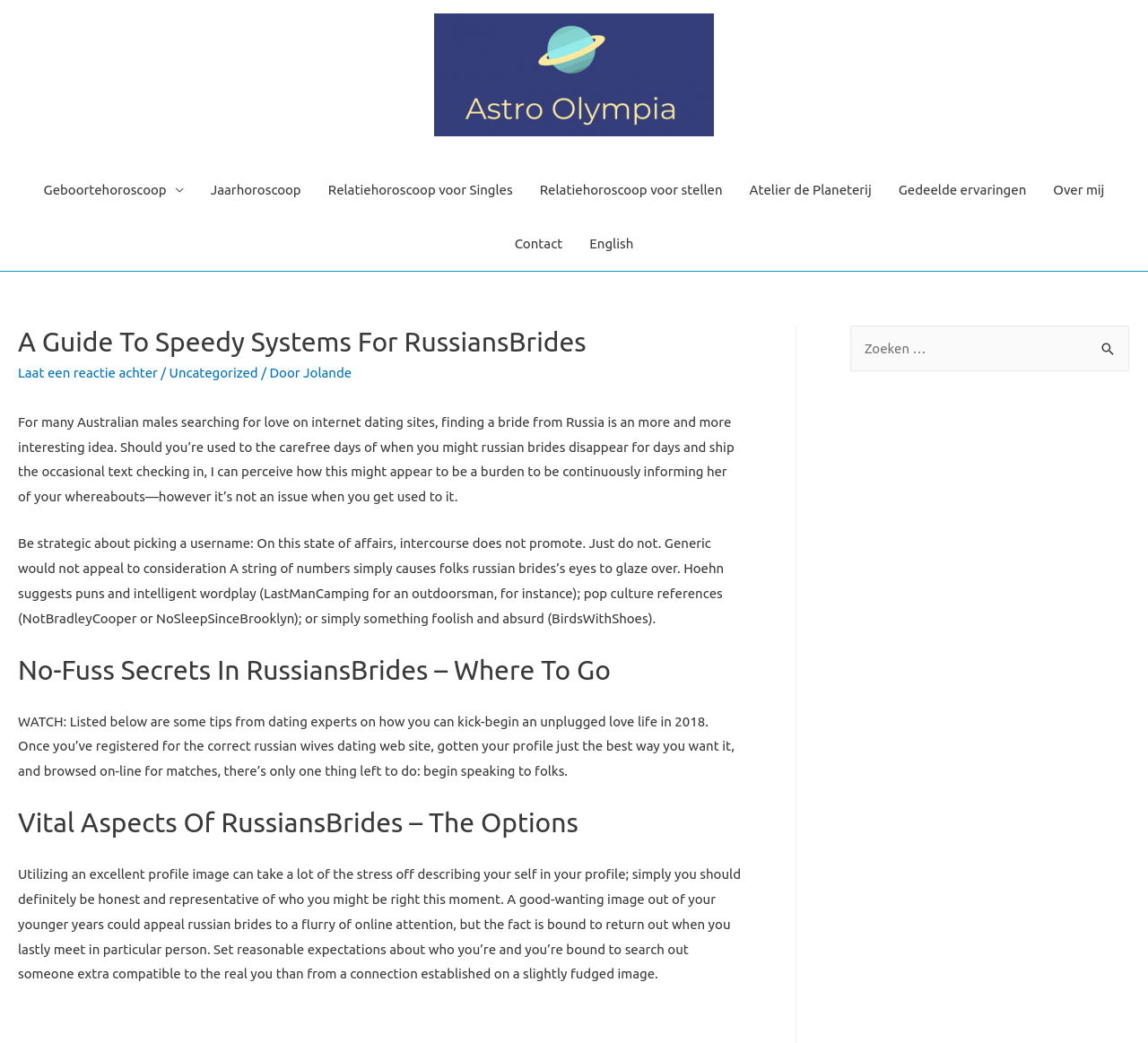Determine the bounding box coordinates for the area that should be clicked to carry out the following instruction: "Leave a comment".

[0.016, 0.35, 0.137, 0.365]